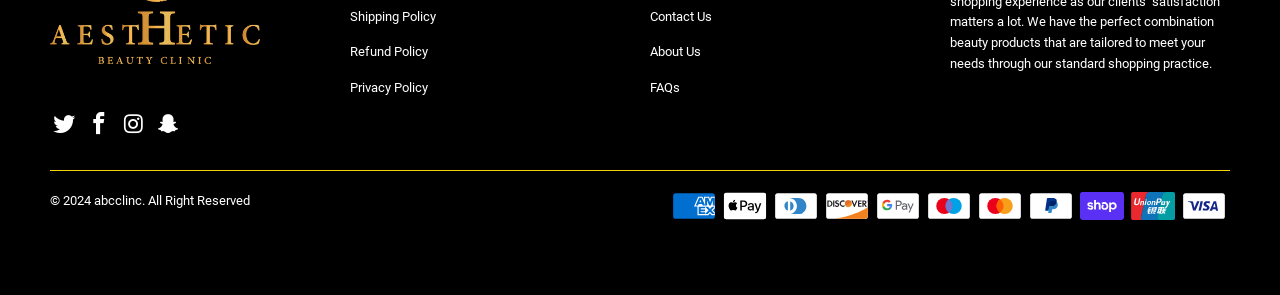Pinpoint the bounding box coordinates of the element you need to click to execute the following instruction: "Click abcclinc". The bounding box should be represented by four float numbers between 0 and 1, in the format [left, top, right, bottom].

[0.073, 0.655, 0.111, 0.706]